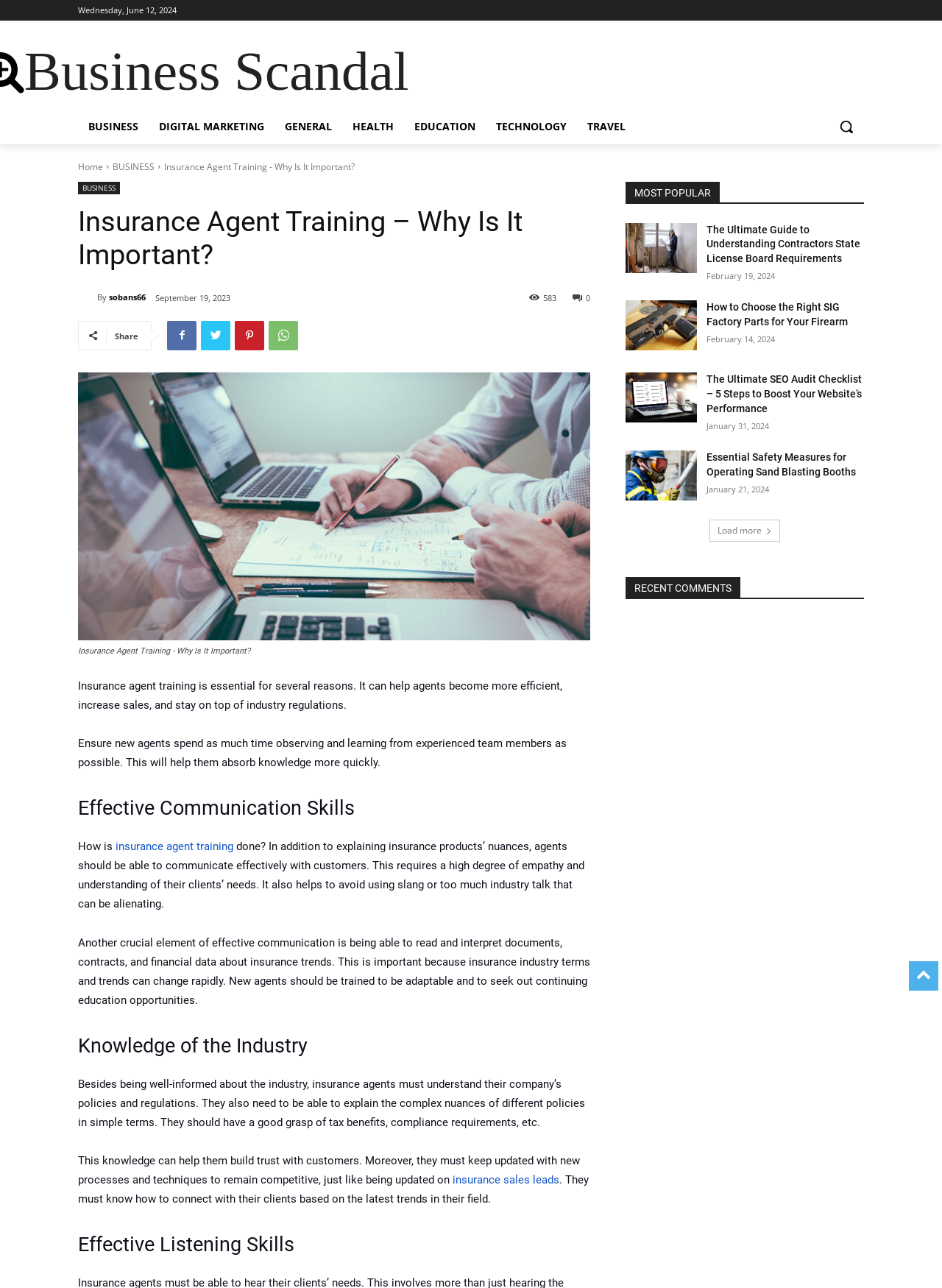Extract the text of the main heading from the webpage.

Insurance Agent Training – Why Is It Important?